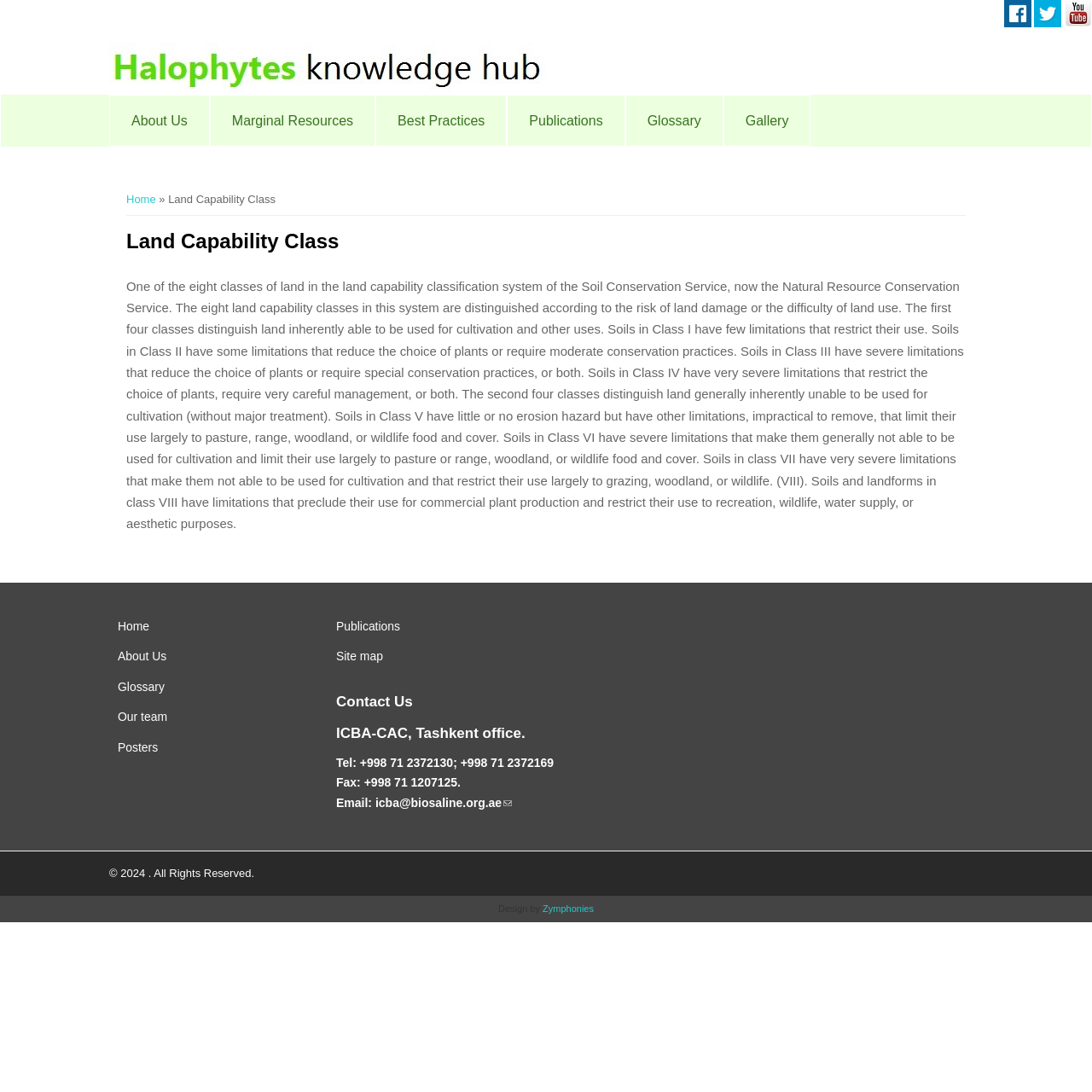Determine the bounding box coordinates for the UI element with the following description: "Marginal Resources". The coordinates should be four float numbers between 0 and 1, represented as [left, top, right, bottom].

[0.192, 0.087, 0.344, 0.135]